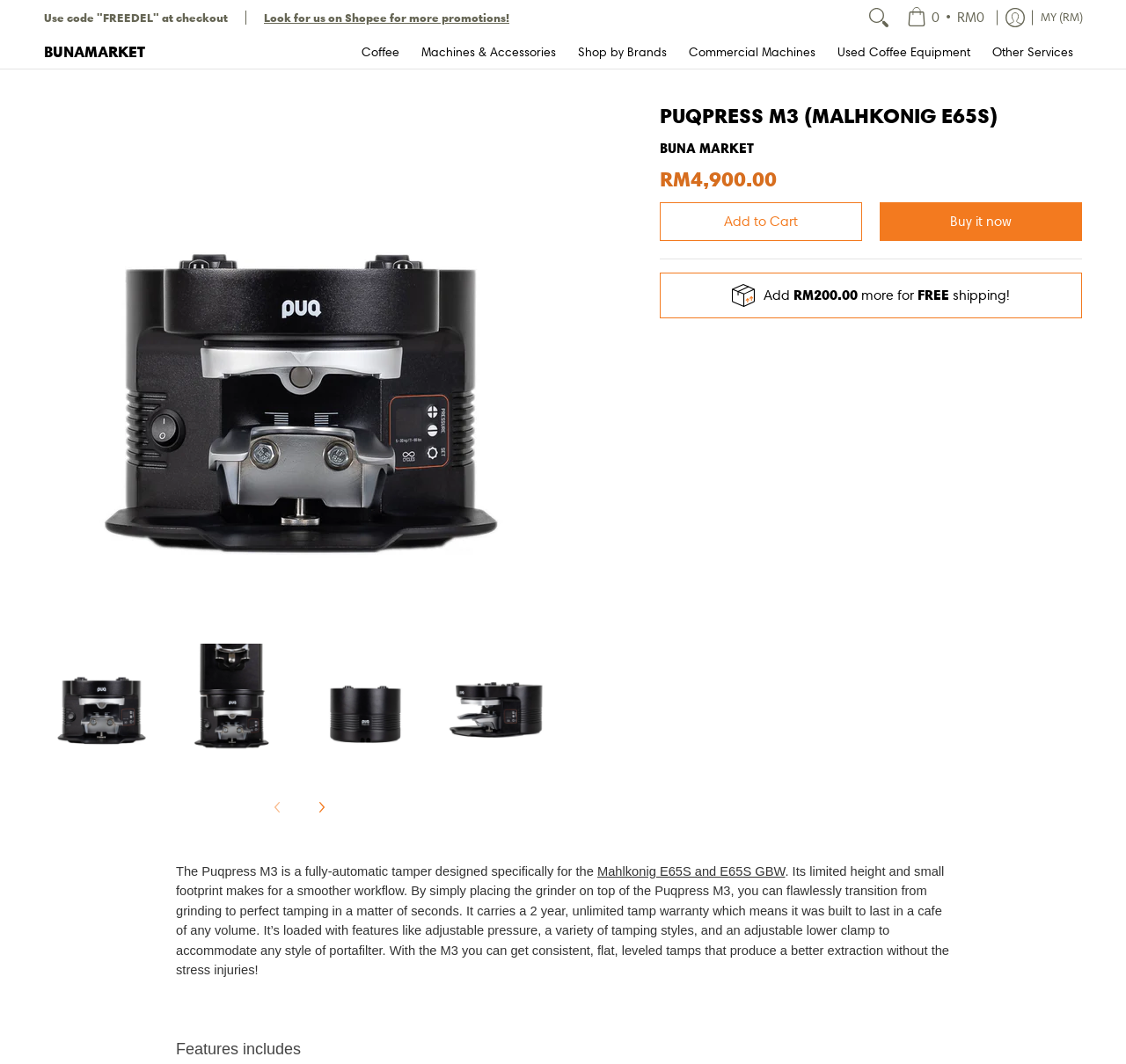Can you determine the main header of this webpage?

PUQPRESS M3 (MALHKONIG E65S)